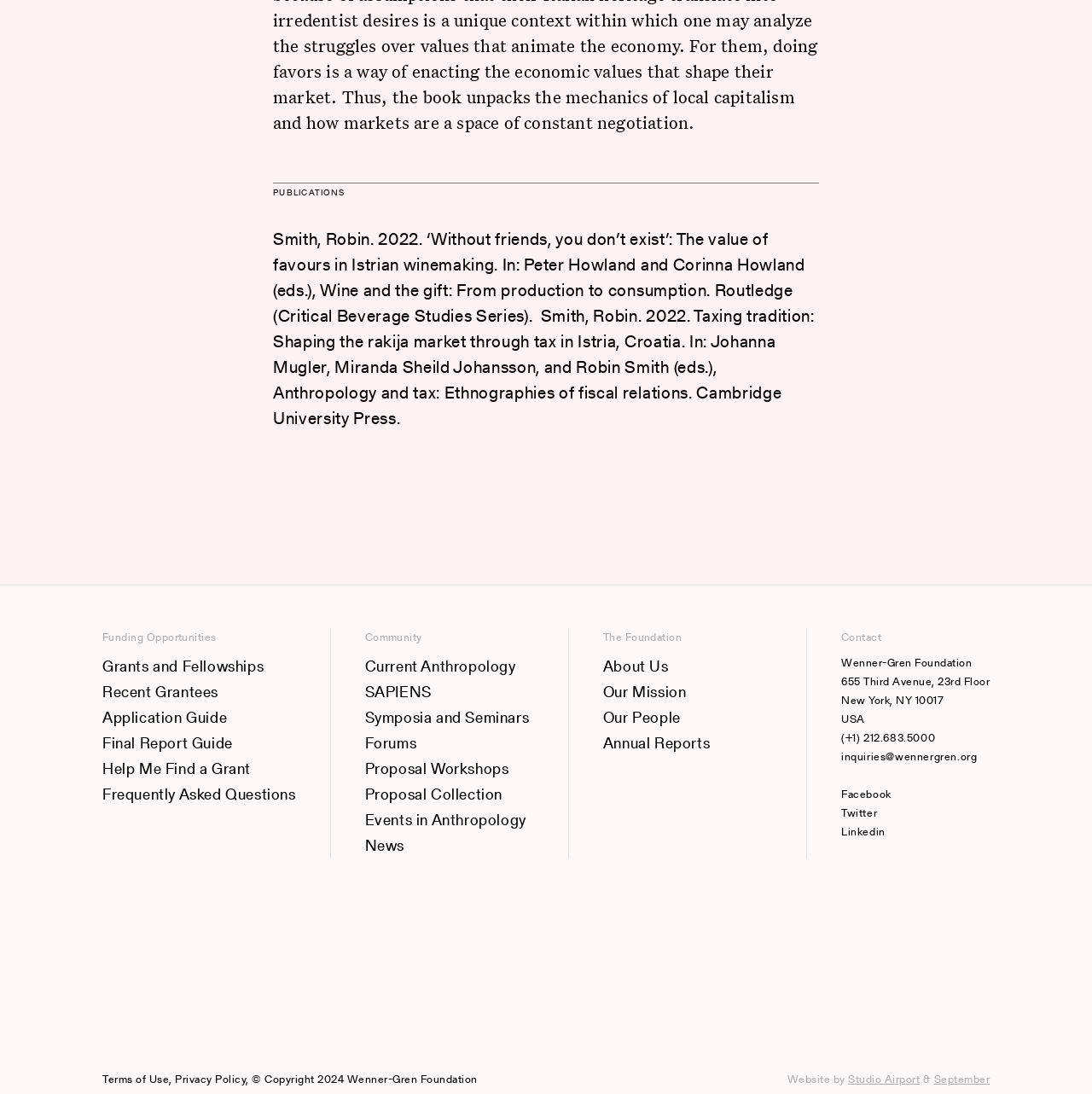Please locate the bounding box coordinates of the element that should be clicked to complete the given instruction: "View publications".

[0.25, 0.168, 0.75, 0.183]